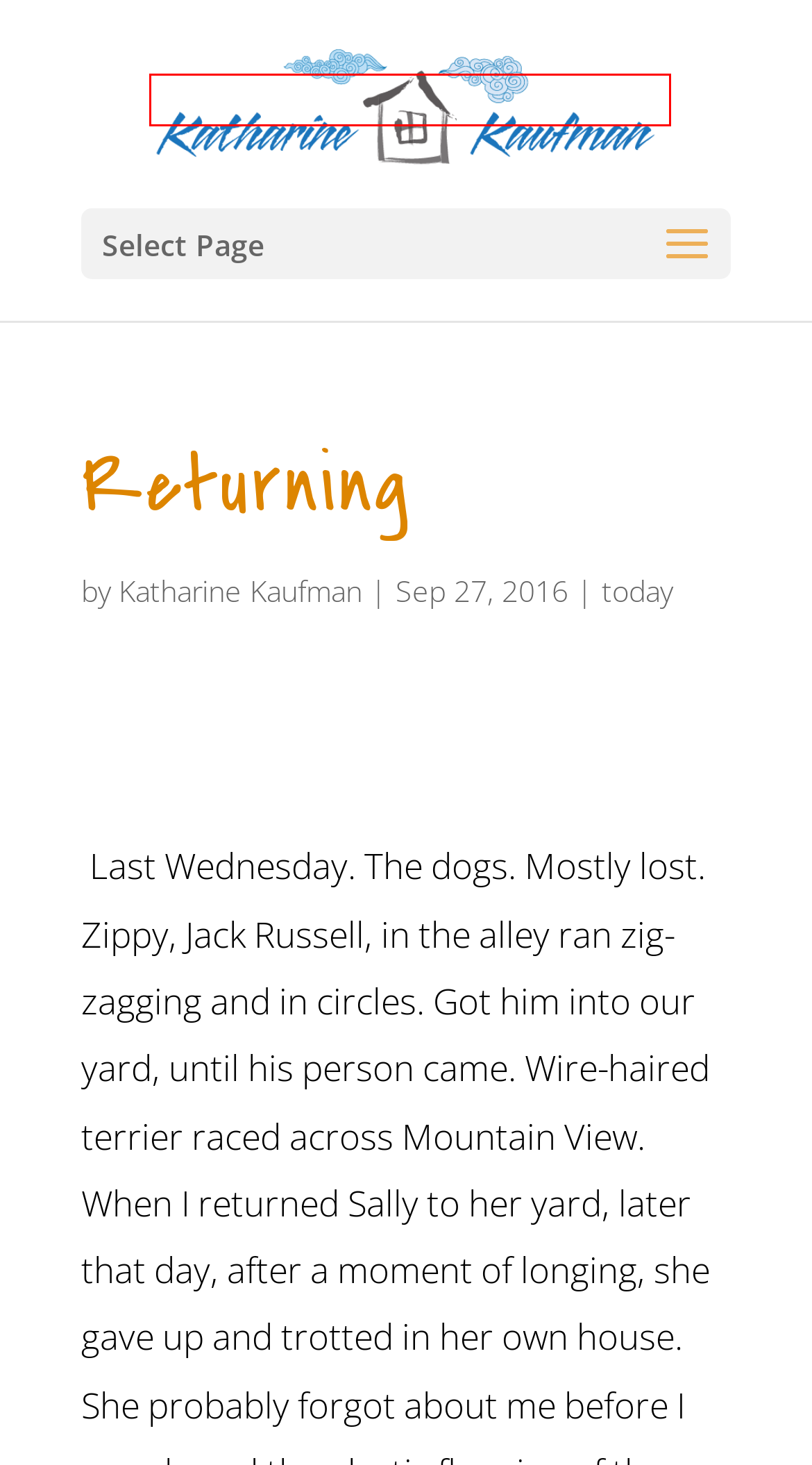Examine the screenshot of a webpage with a red bounding box around a UI element. Your task is to identify the webpage description that best corresponds to the new webpage after clicking the specified element. The given options are:
A. Katharine Kaufman | Katharine Kaufman
B. Katharine Kaufman | yoga  |  meditation  |  performance art  | poetry
C. Bracing Myself | Katharine Kaufman
D. Summer Women | Katharine Kaufman
E. d.a.m. Cool Graphics | Graphic Design & Art Services
F. Transmission | Katharine Kaufman
G. Meditation Instruction :: tips | Katharine Kaufman
H. today | Katharine Kaufman

B